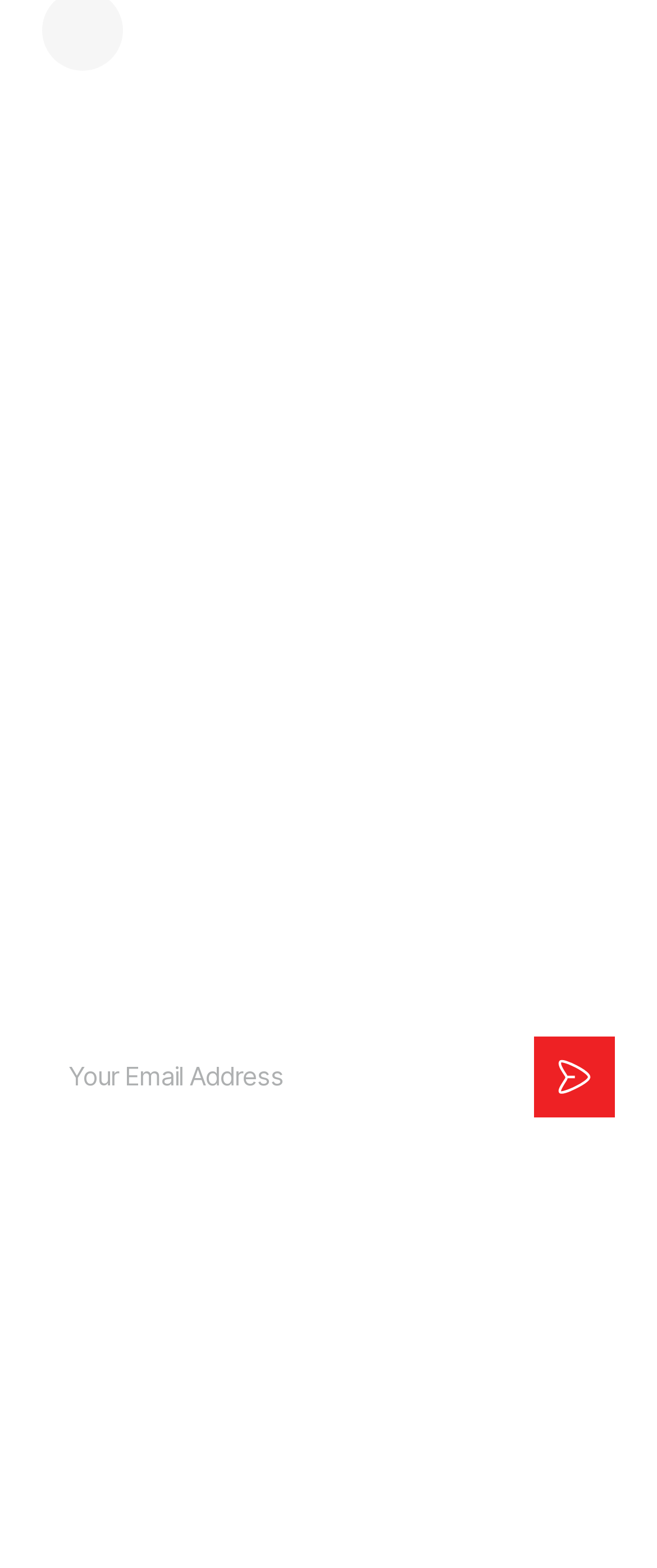Please find the bounding box coordinates of the element that you should click to achieve the following instruction: "Check community calendar". The coordinates should be presented as four float numbers between 0 and 1: [left, top, right, bottom].

[0.526, 0.221, 0.895, 0.246]